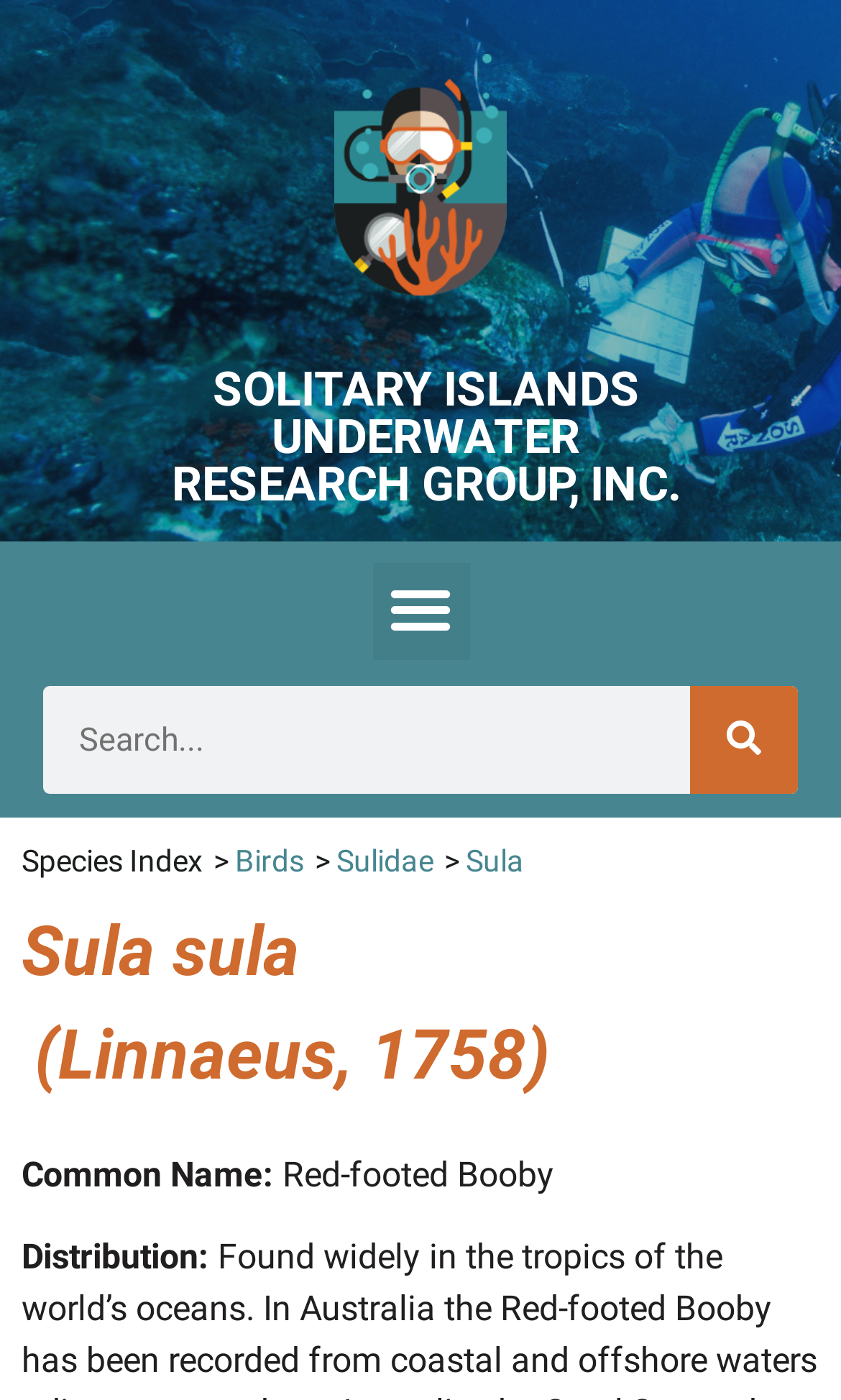What is the common name of Sula sula?
Answer with a single word or short phrase according to what you see in the image.

Red-footed Booby